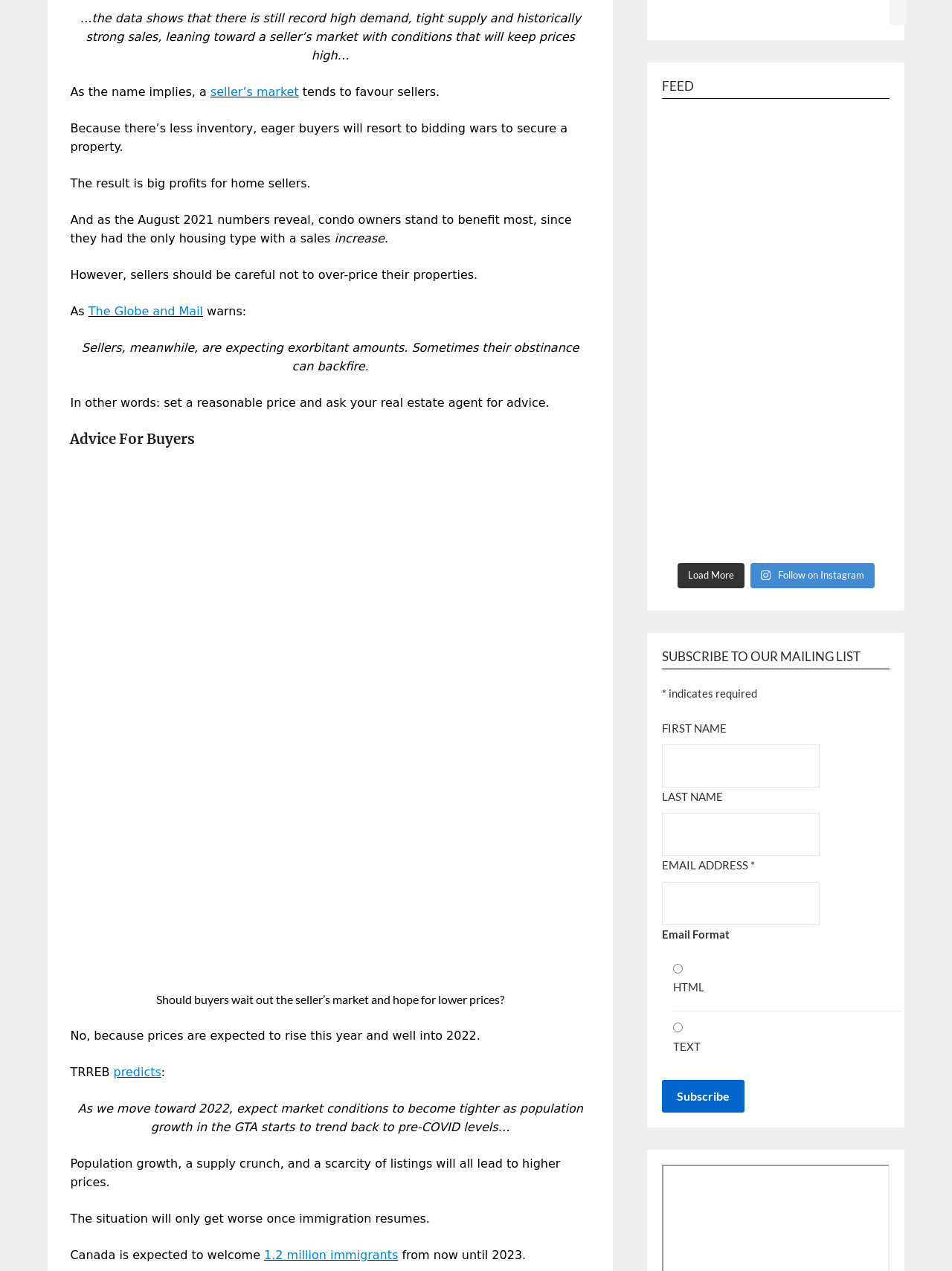Please predict the bounding box coordinates of the element's region where a click is necessary to complete the following instruction: "View the 'Hard work pays off' post". The coordinates should be represented by four float numbers between 0 and 1, i.e., [left, top, right, bottom].

[0.778, 0.158, 0.852, 0.246]